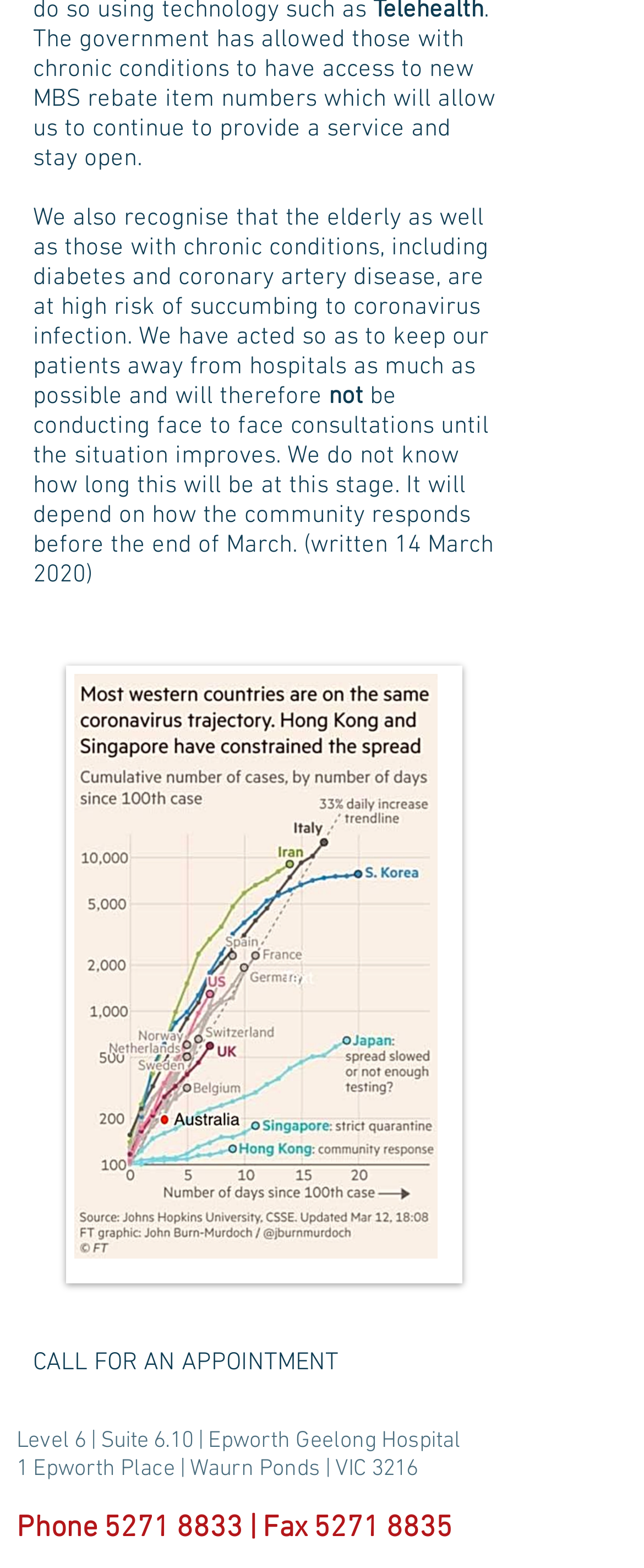Locate the bounding box of the UI element defined by this description: "aria-label="Facebook Social Icon"". The coordinates should be given as four float numbers between 0 and 1, formatted as [left, top, right, bottom].

[0.656, 0.85, 0.746, 0.887]